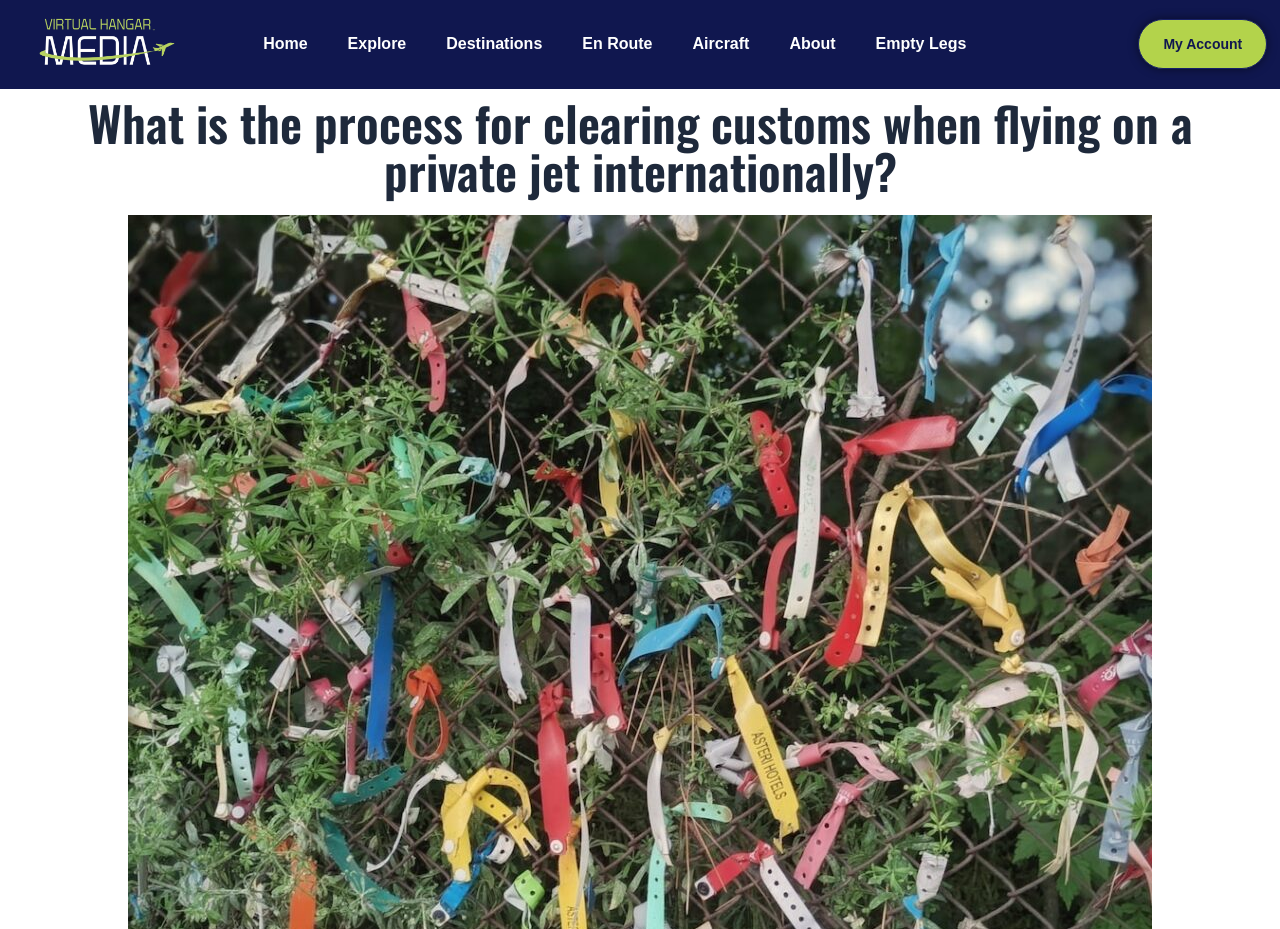What type of jet is being referred to in the webpage?
Offer a detailed and full explanation in response to the question.

I inferred this answer by looking at the heading 'What is the process for clearing customs when flying on a private jet internationally?' which explicitly mentions 'private jet'.